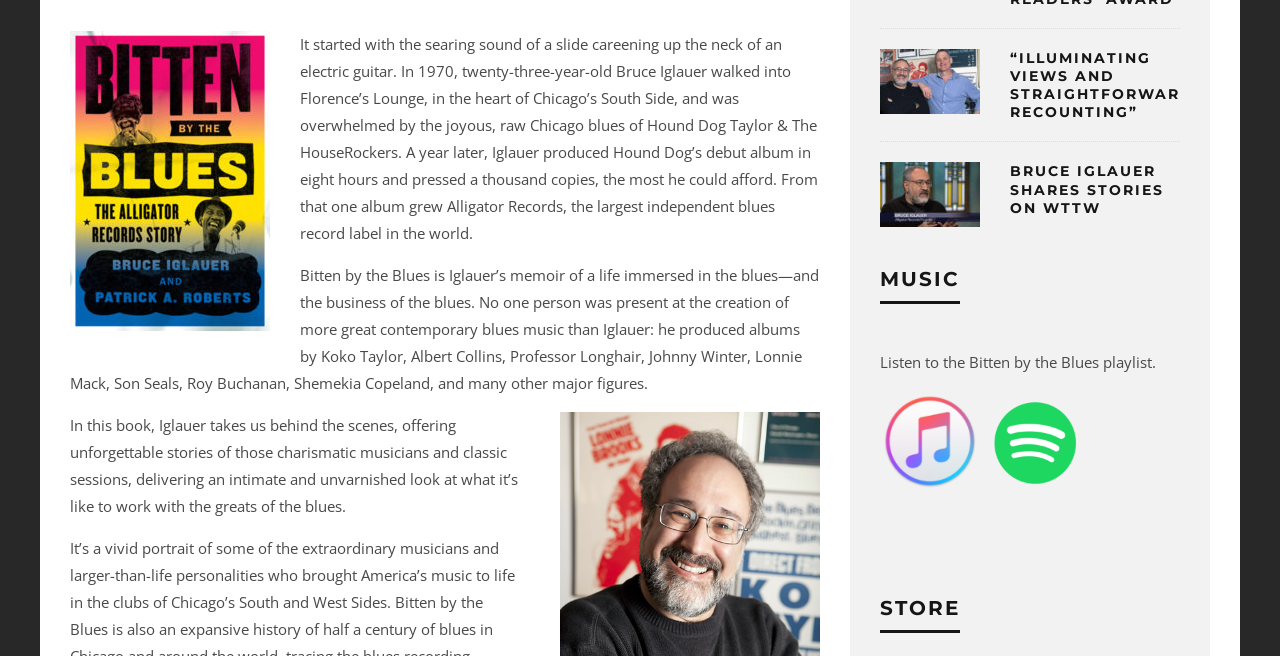Determine the bounding box for the described HTML element: "“Illuminating views and straightforward recounting”". Ensure the coordinates are four float numbers between 0 and 1 in the format [left, top, right, bottom].

[0.789, 0.074, 0.933, 0.185]